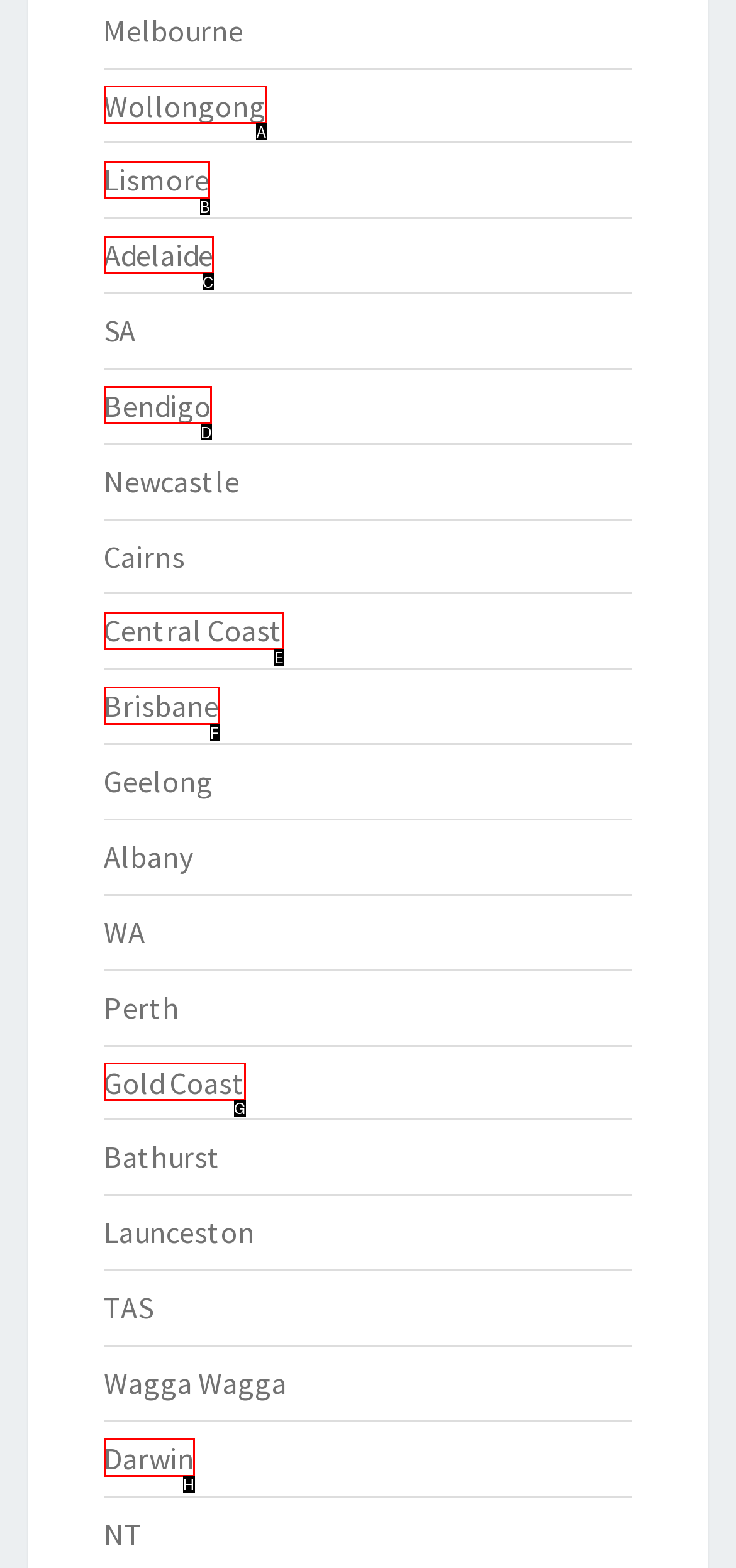Identify the HTML element that matches the description: Gold Coast. Provide the letter of the correct option from the choices.

G